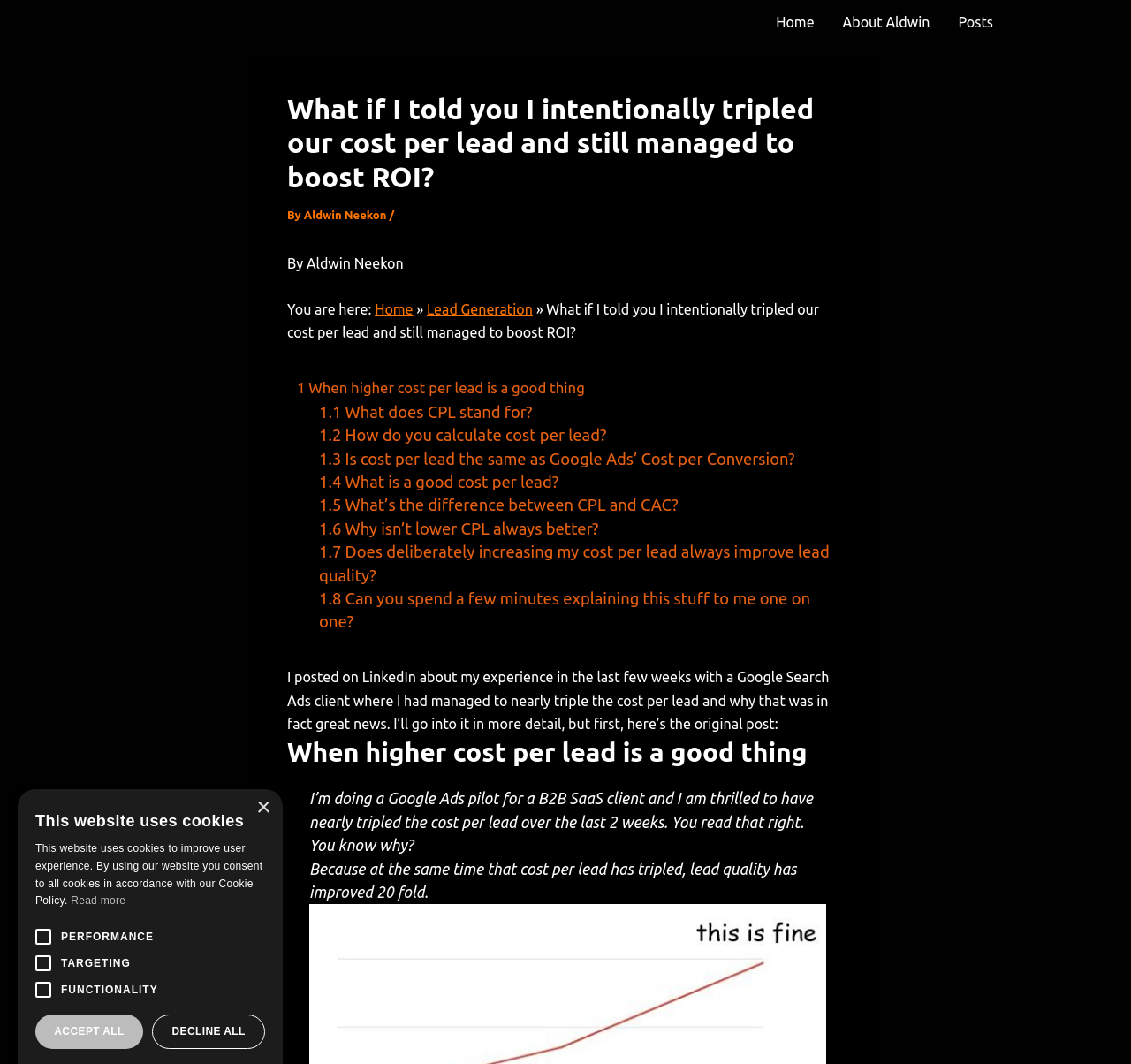Please give a succinct answer to the question in one word or phrase:
What is the topic of the original LinkedIn post?

Tripling cost per lead